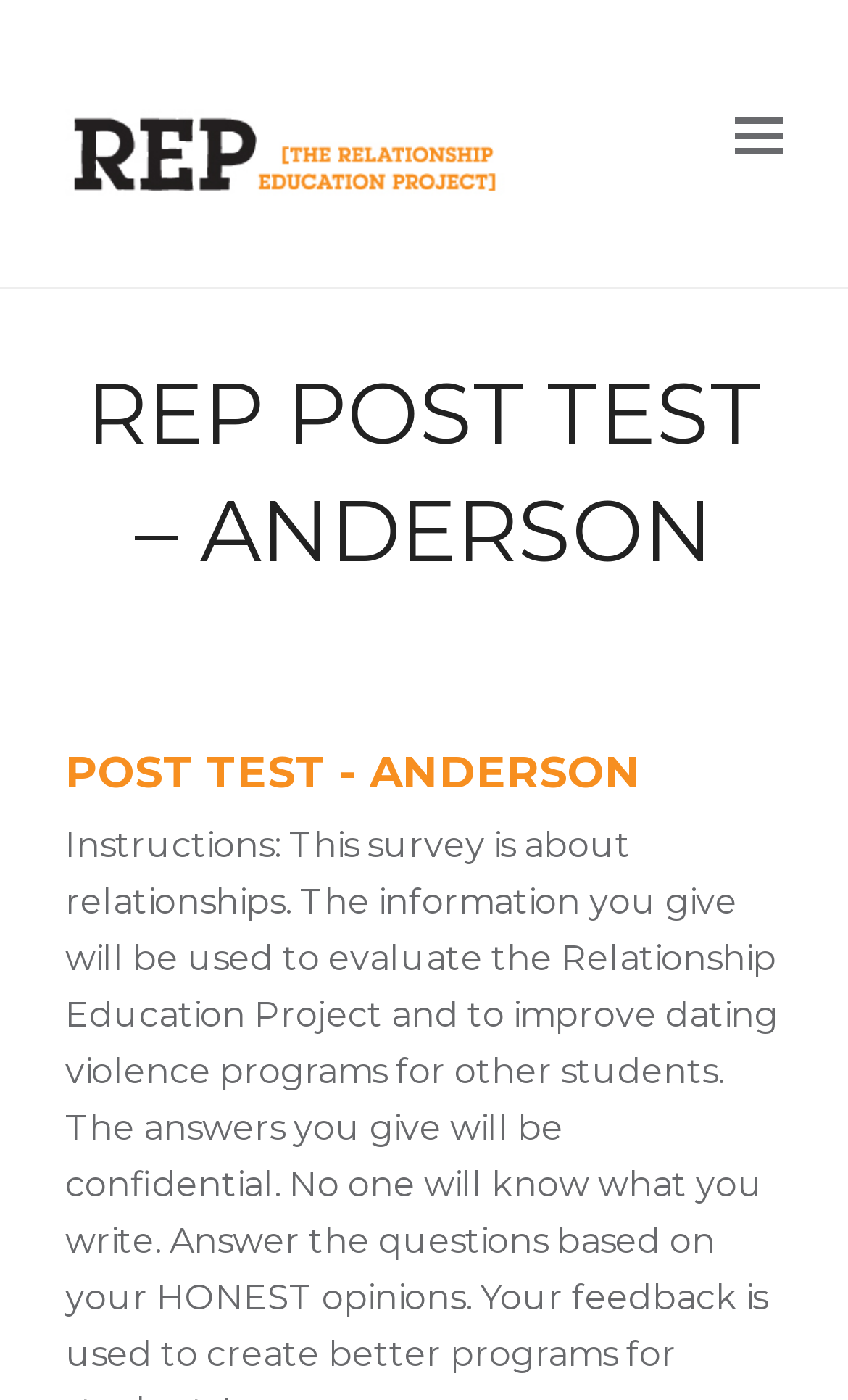What is the logo above the header? Analyze the screenshot and reply with just one word or a short phrase.

REPSC.org